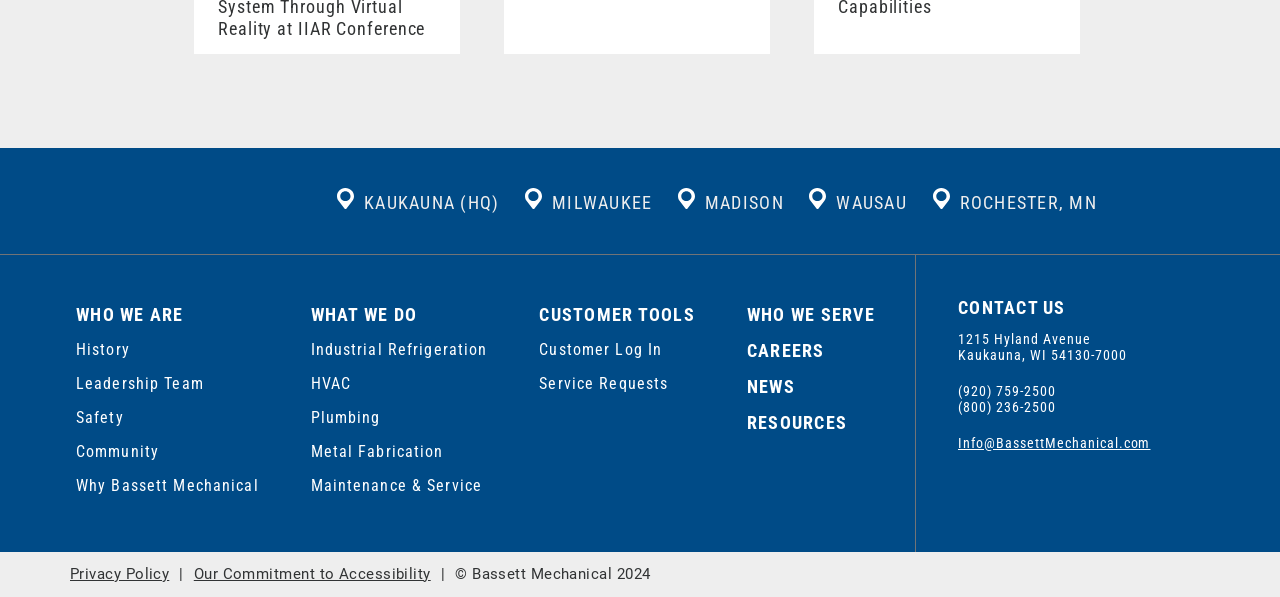Specify the bounding box coordinates for the region that must be clicked to perform the given instruction: "Visit the WHO WE ARE page".

[0.059, 0.497, 0.202, 0.558]